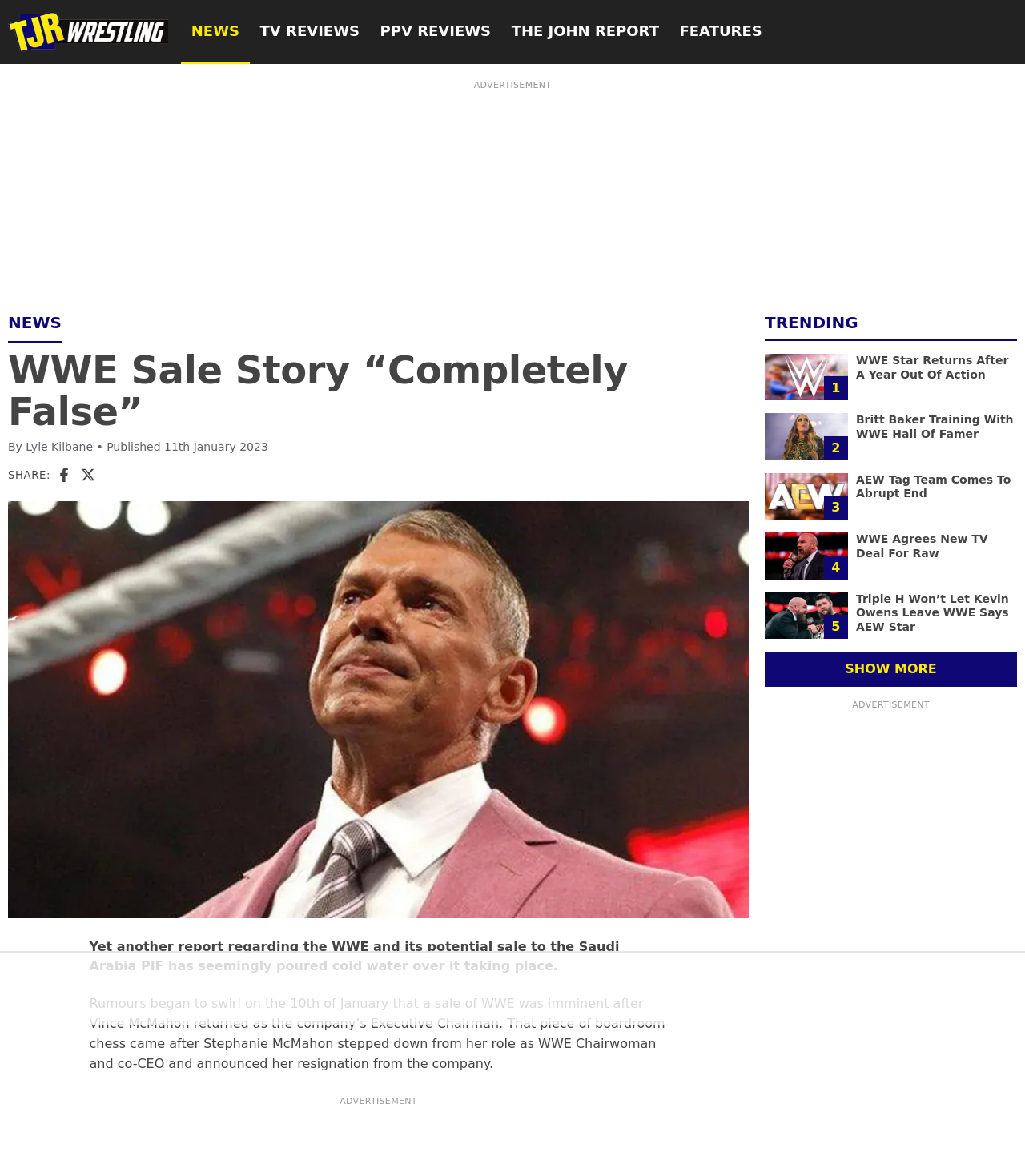Identify the primary heading of the webpage and provide its text.

WWE Sale Story “Completely False”